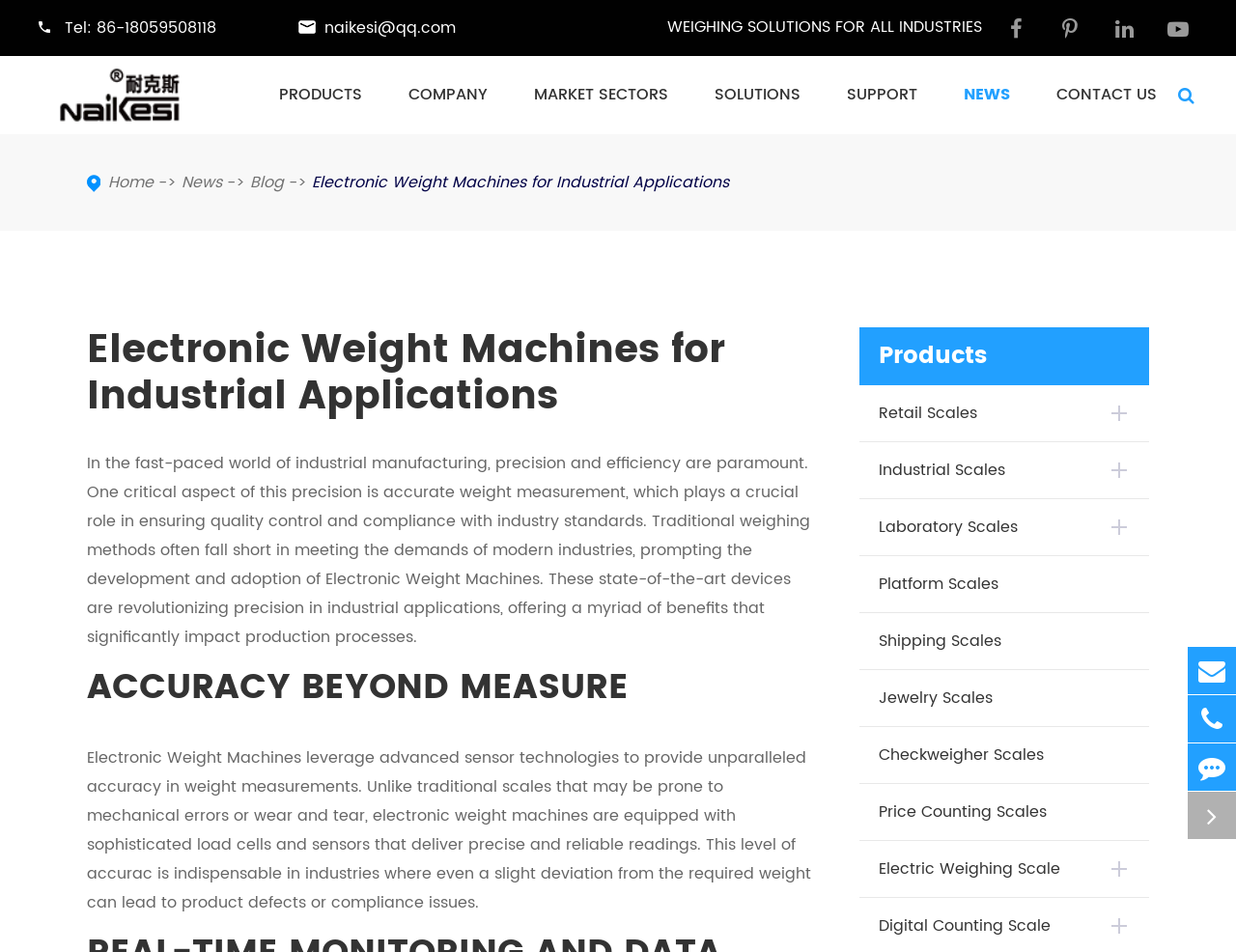Determine the bounding box coordinates for the UI element matching this description: "Home".

[0.088, 0.178, 0.124, 0.205]